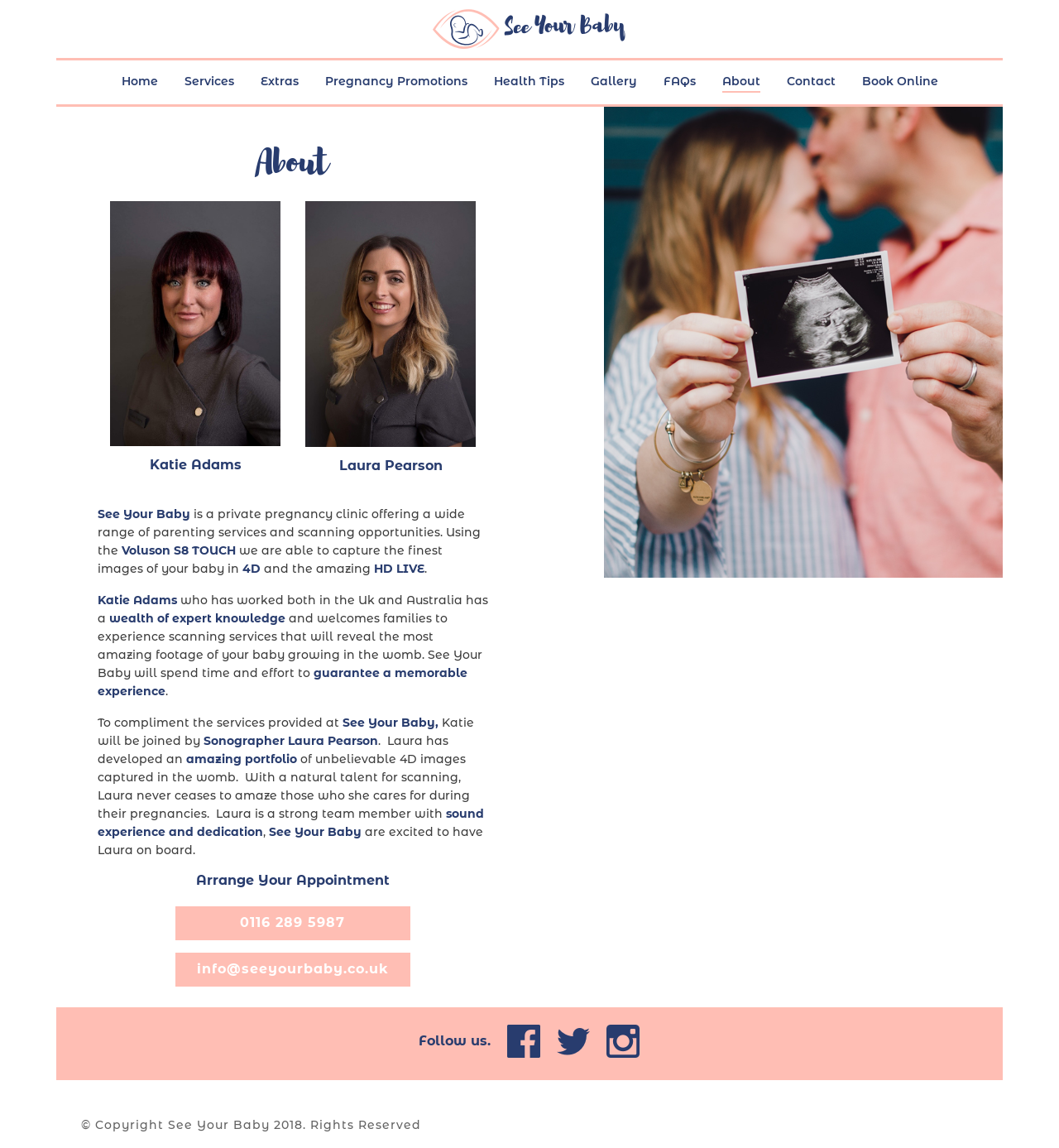Provide a one-word or short-phrase answer to the question:
What is the purpose of See Your Baby?

To provide scanning services